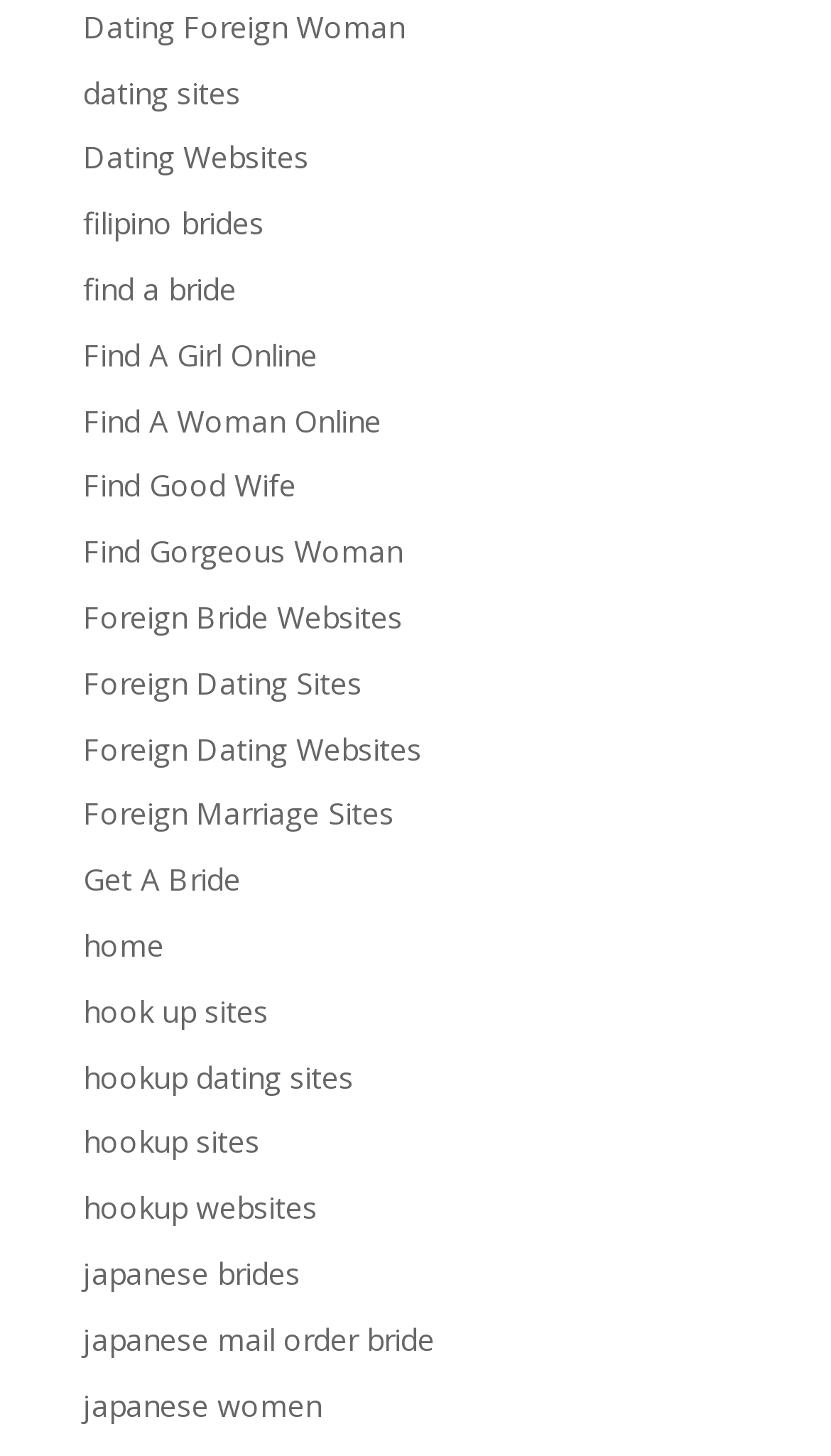Find the UI element described as: "japanese mail order bride" and predict its bounding box coordinates. Ensure the coordinates are four float numbers between 0 and 1, [left, top, right, bottom].

[0.1, 0.905, 0.523, 0.933]